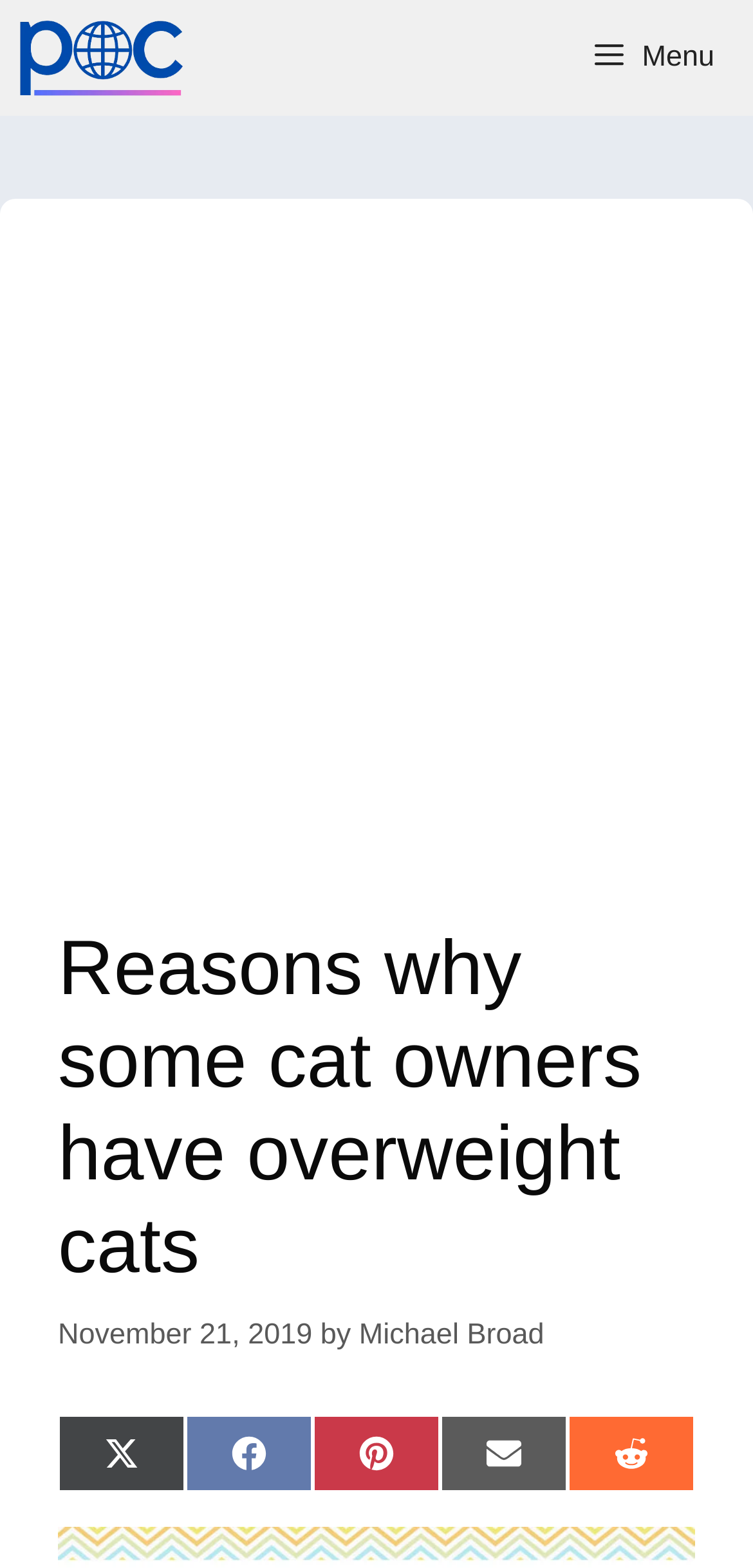Please provide a brief answer to the question using only one word or phrase: 
What is the author of the article?

Michael Broad